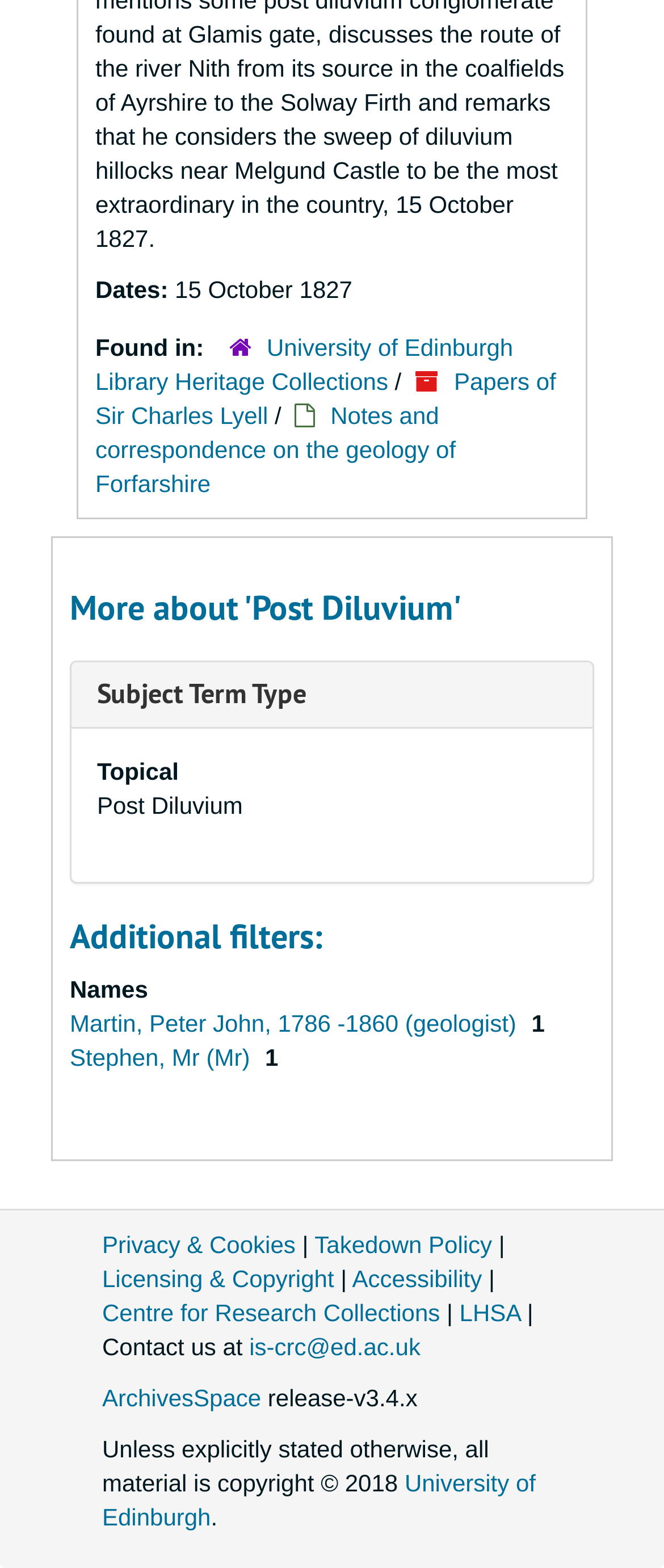Indicate the bounding box coordinates of the clickable region to achieve the following instruction: "Filter by Names."

[0.105, 0.62, 0.895, 0.641]